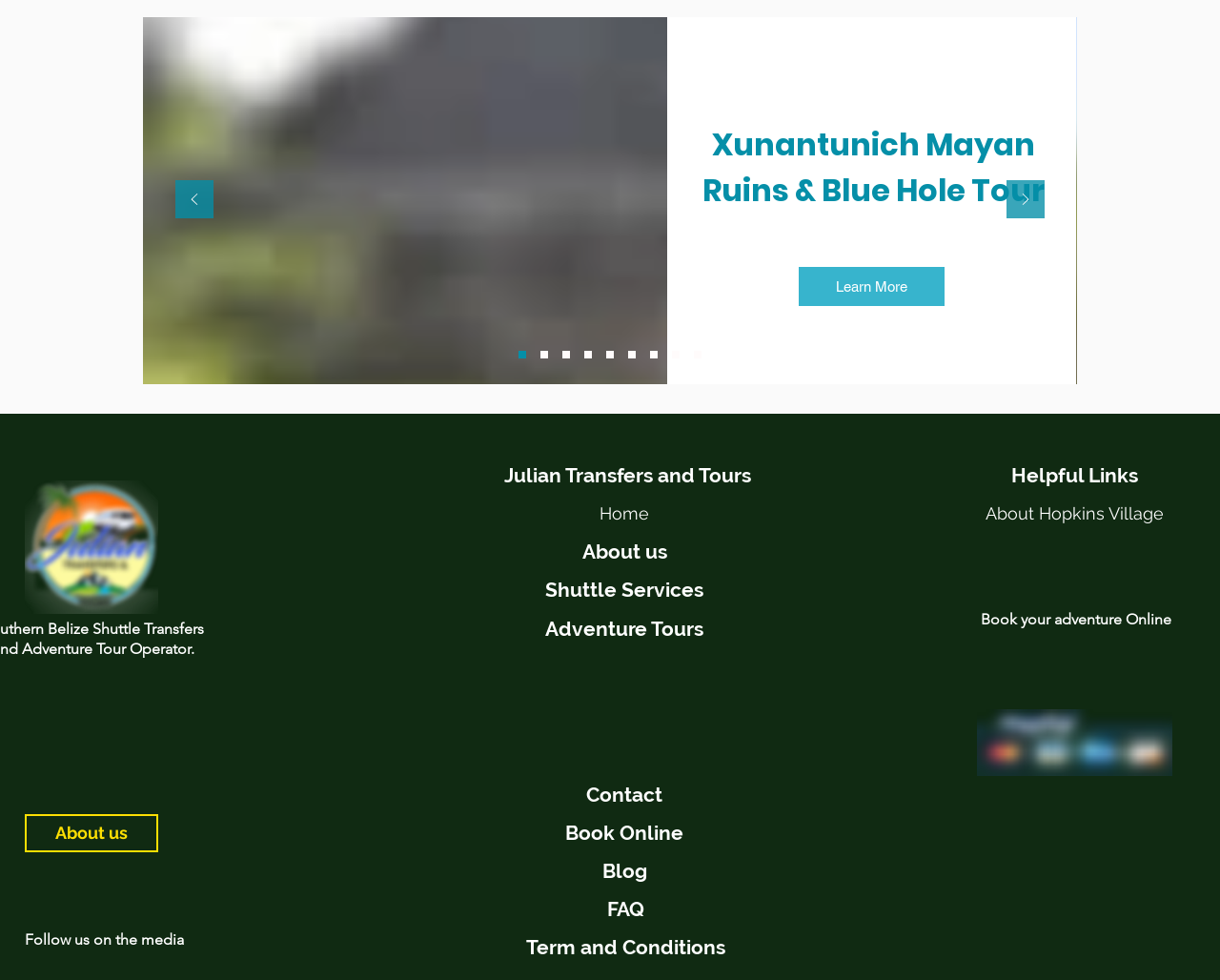Bounding box coordinates are given in the format (top-left x, top-left y, bottom-right x, bottom-right y). All values should be floating point numbers between 0 and 1. Provide the bounding box coordinate for the UI element described as: About Hopkins Village

[0.771, 0.505, 0.99, 0.544]